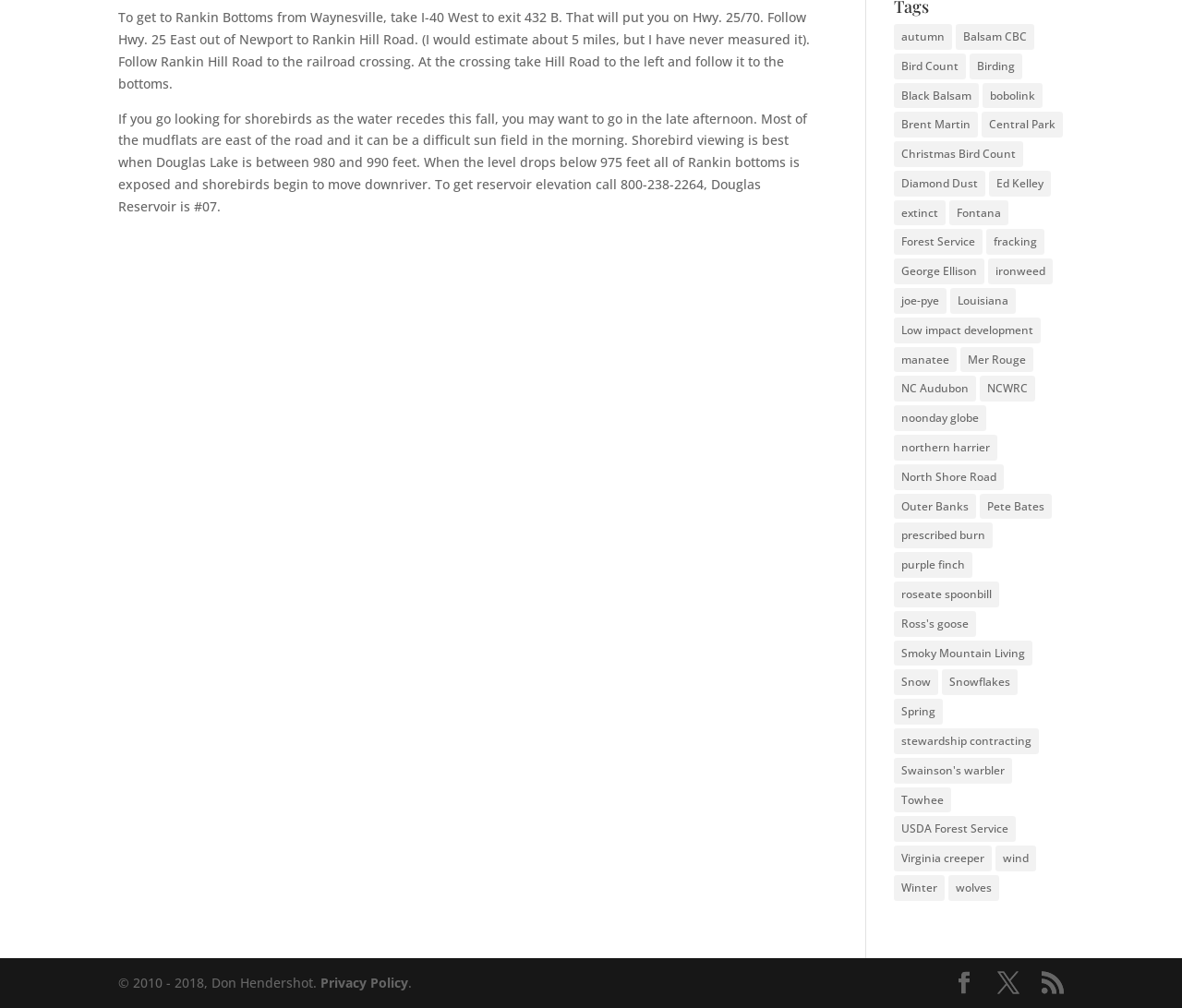Locate the bounding box coordinates of the area you need to click to fulfill this instruction: 'Check the Privacy Policy'. The coordinates must be in the form of four float numbers ranging from 0 to 1: [left, top, right, bottom].

[0.271, 0.966, 0.345, 0.983]